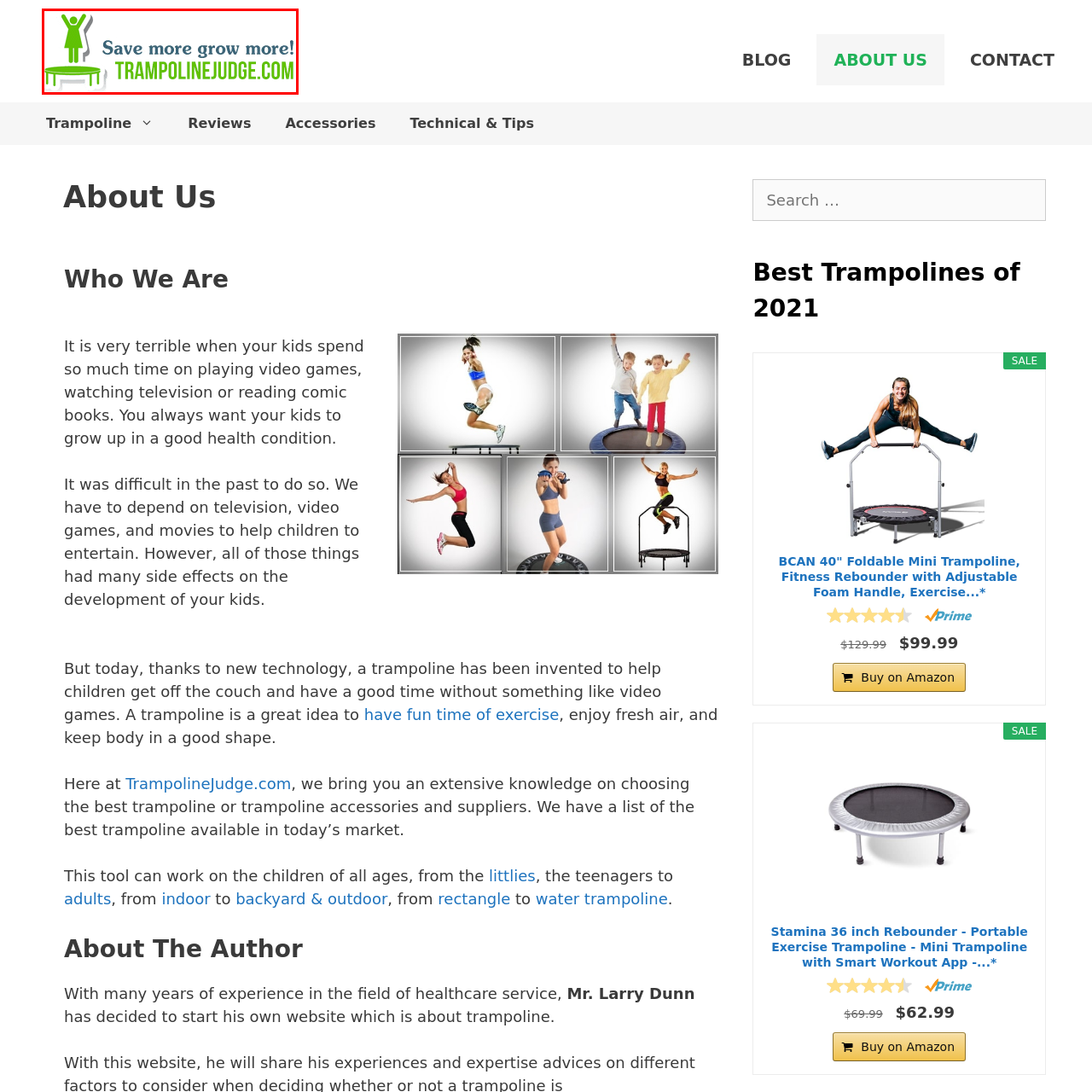Observe the image segment inside the red bounding box and answer concisely with a single word or phrase: What is the purpose of the website?

Provide resources and reviews